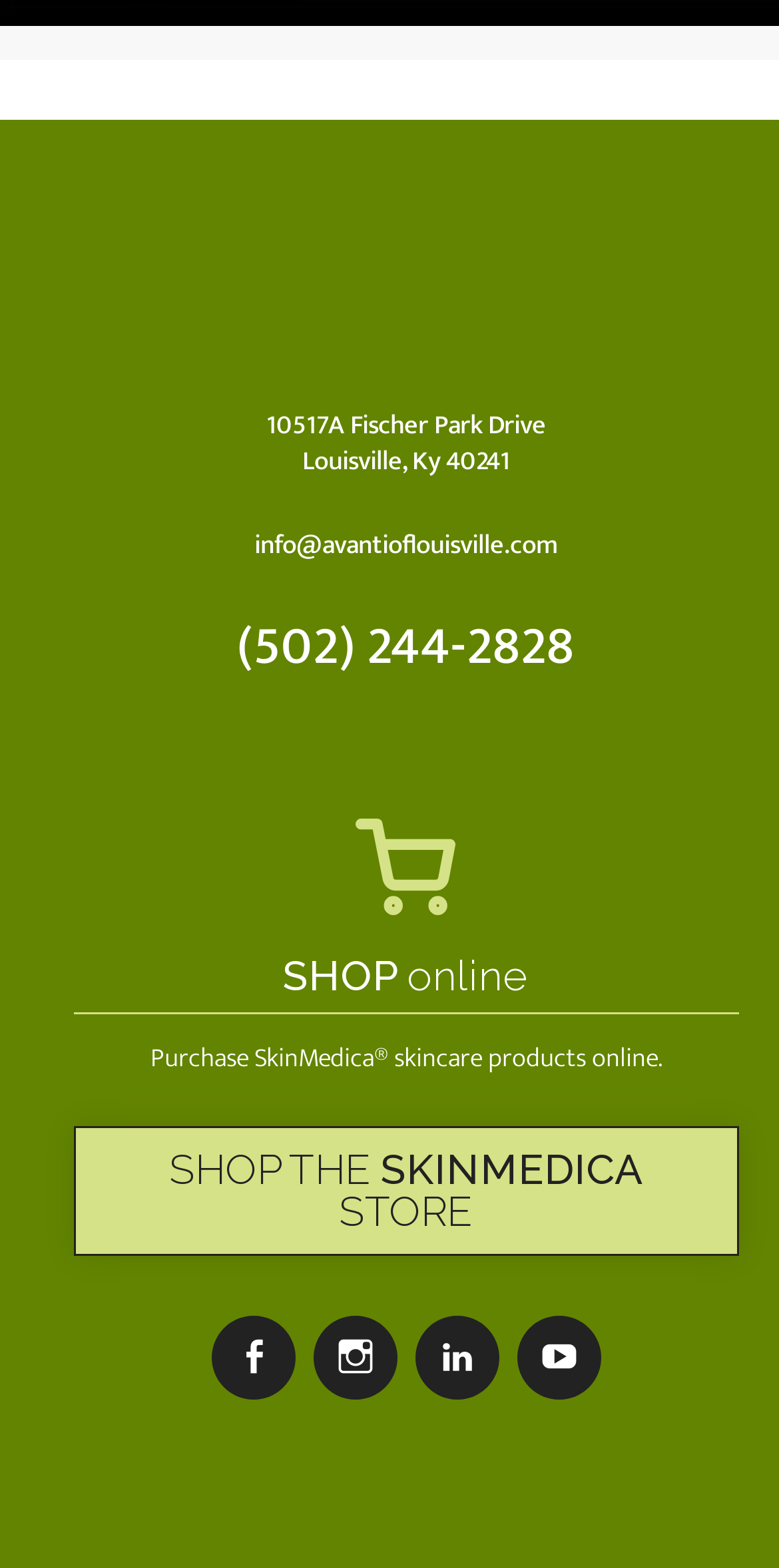Answer the question with a brief word or phrase:
How many social media links are at the bottom of the webpage?

4